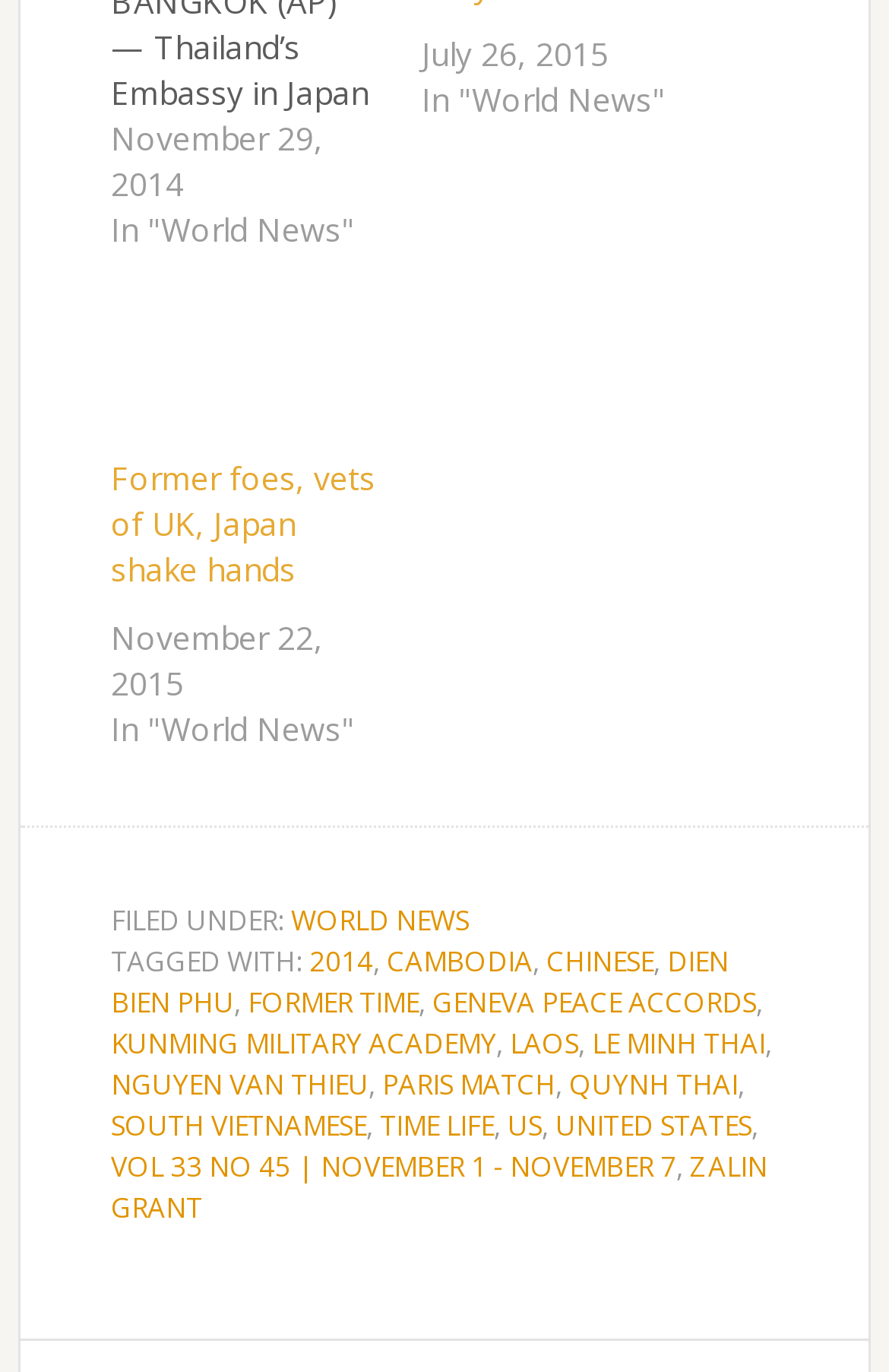What is the category of the news article with the tag 'CAMBODIA'?
Please use the image to provide a one-word or short phrase answer.

World News